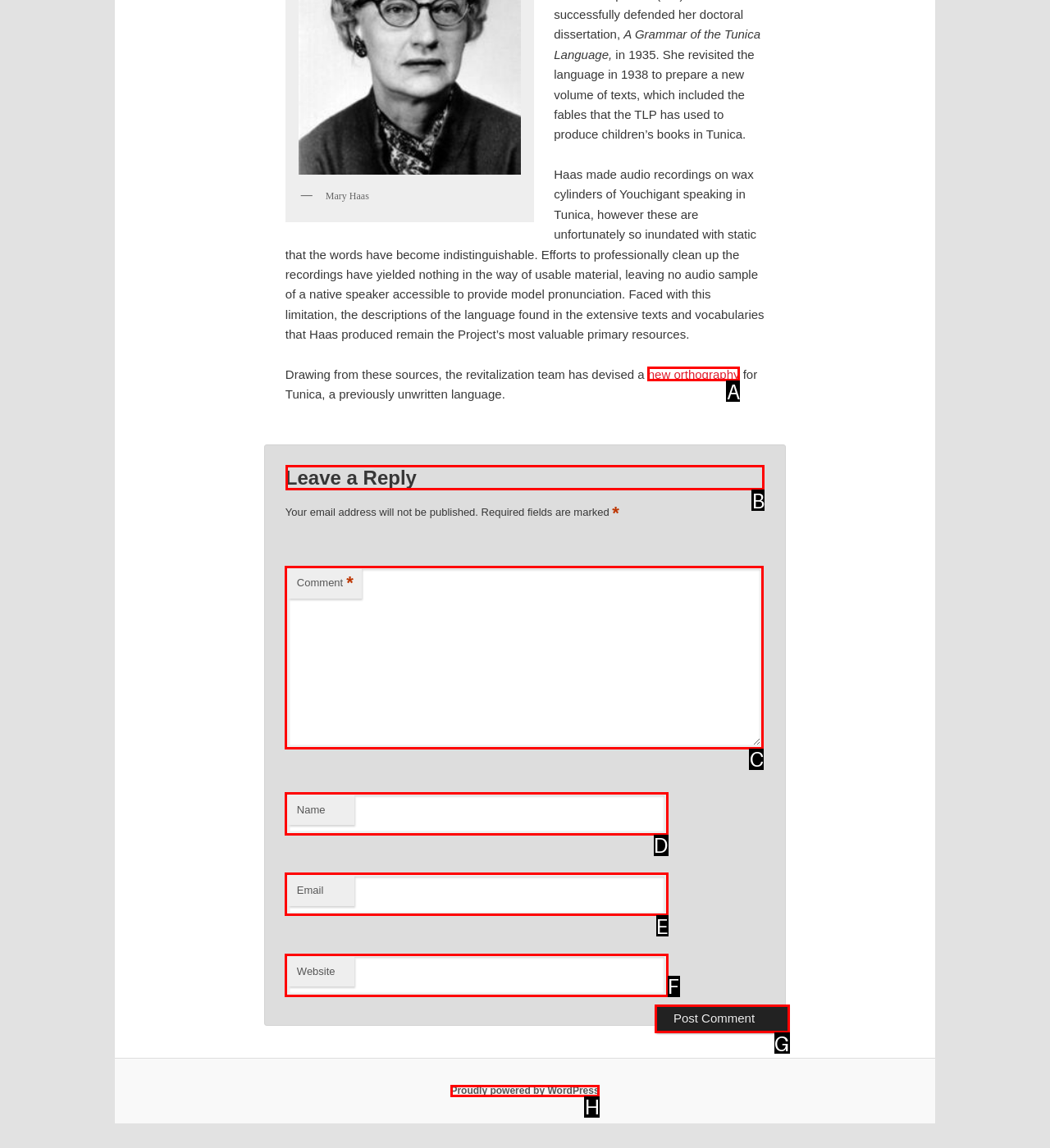Find the HTML element to click in order to complete this task: Leave a reply
Answer with the letter of the correct option.

B